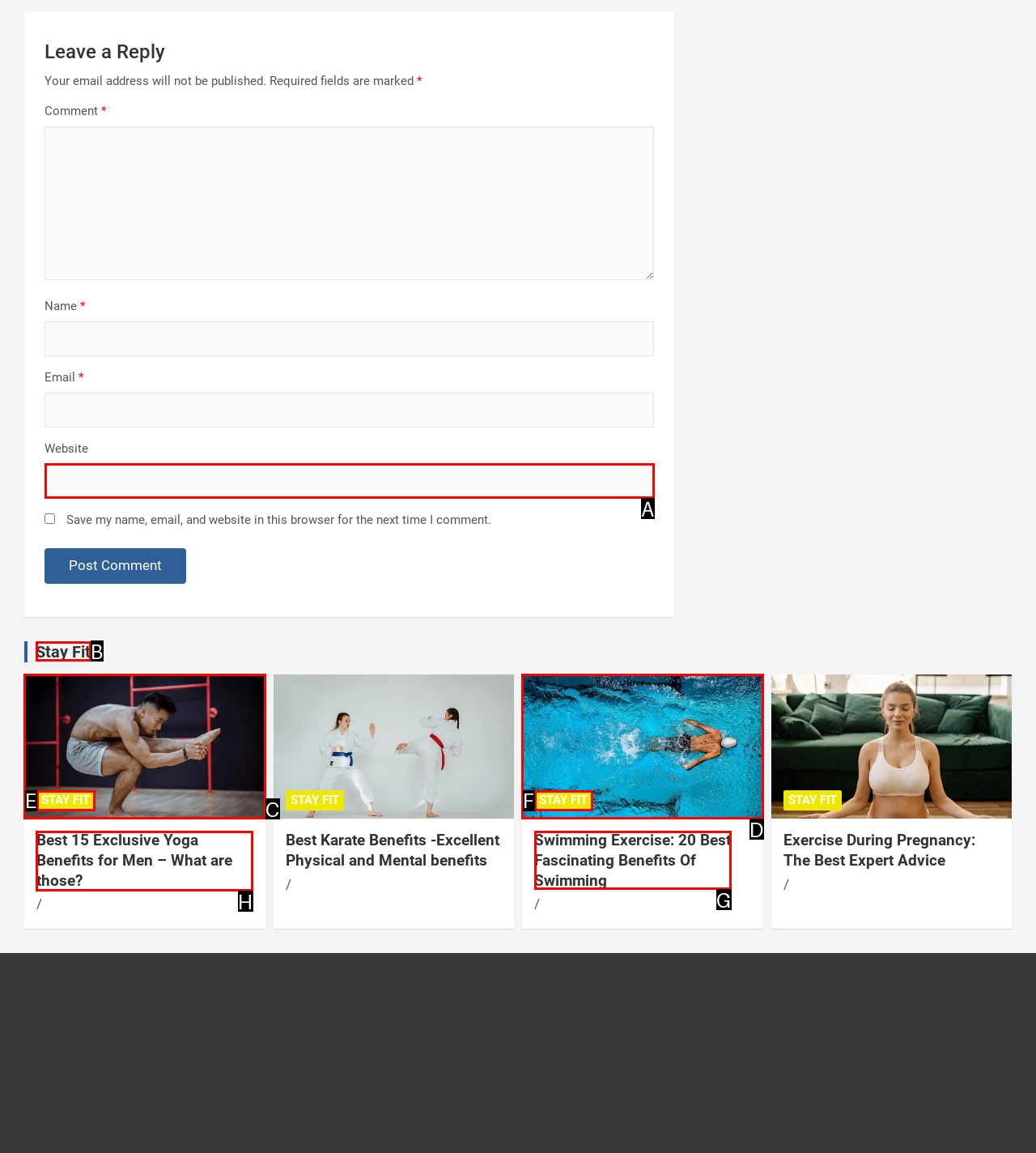Select the letter associated with the UI element you need to click to perform the following action: Read the article about Best 15 Exclusive Yoga Benefits for Men
Reply with the correct letter from the options provided.

H